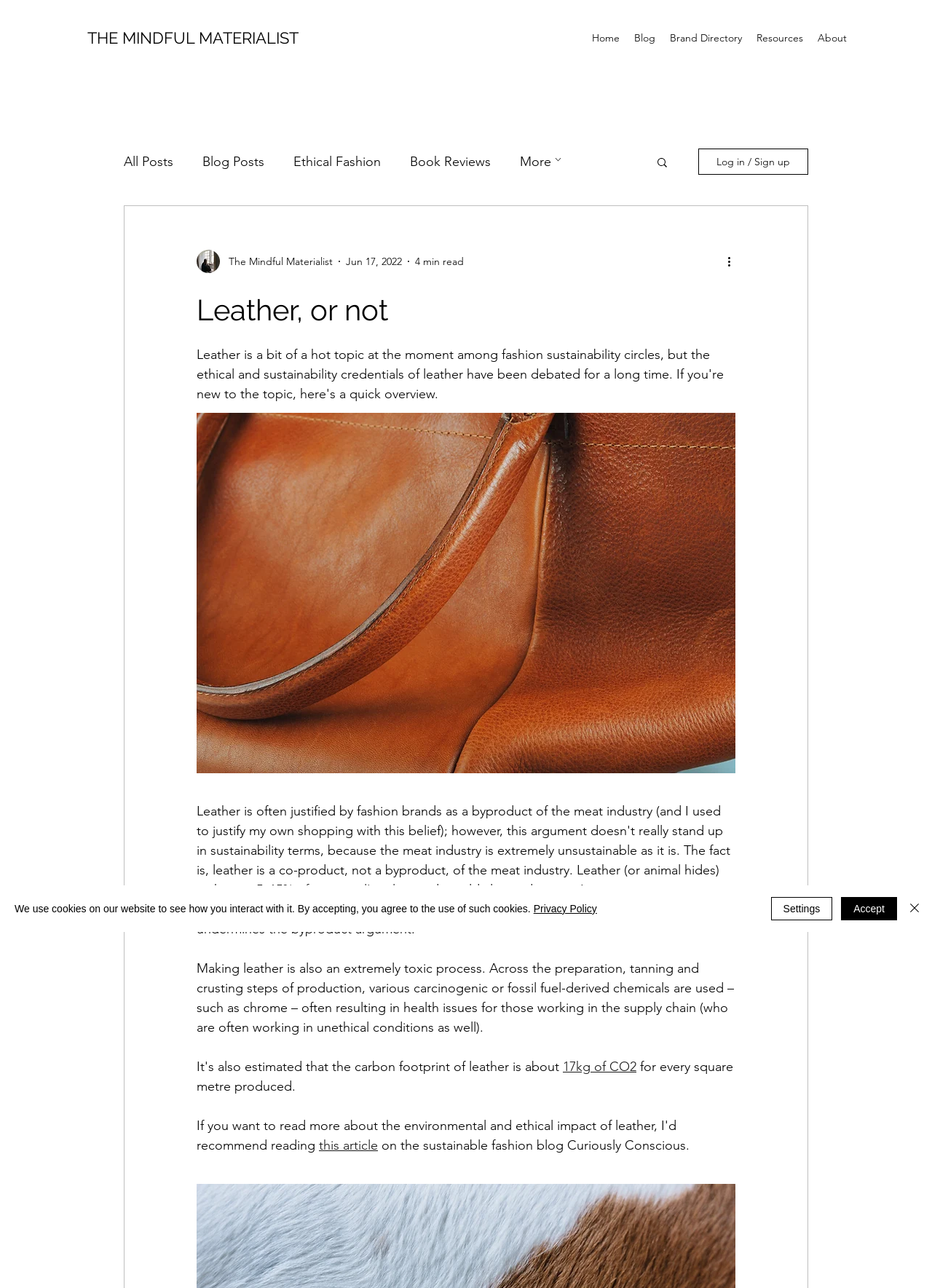Refer to the element description Mohit and identify the corresponding bounding box in the screenshot. Format the coordinates as (top-left x, top-left y, bottom-right x, bottom-right y) with values in the range of 0 to 1.

None